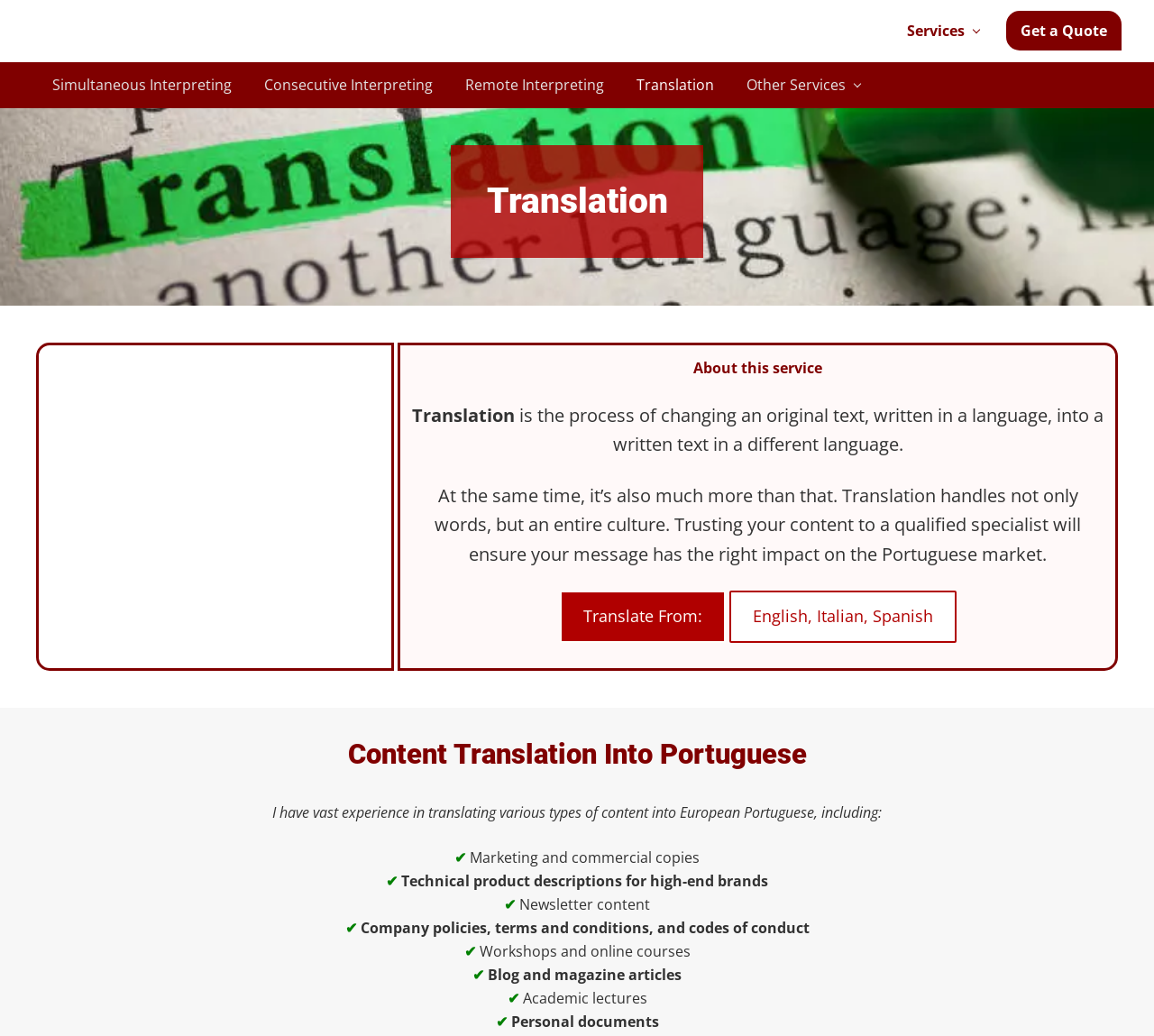Can you specify the bounding box coordinates for the region that should be clicked to fulfill this instruction: "Explore translation services".

[0.538, 0.059, 0.633, 0.104]